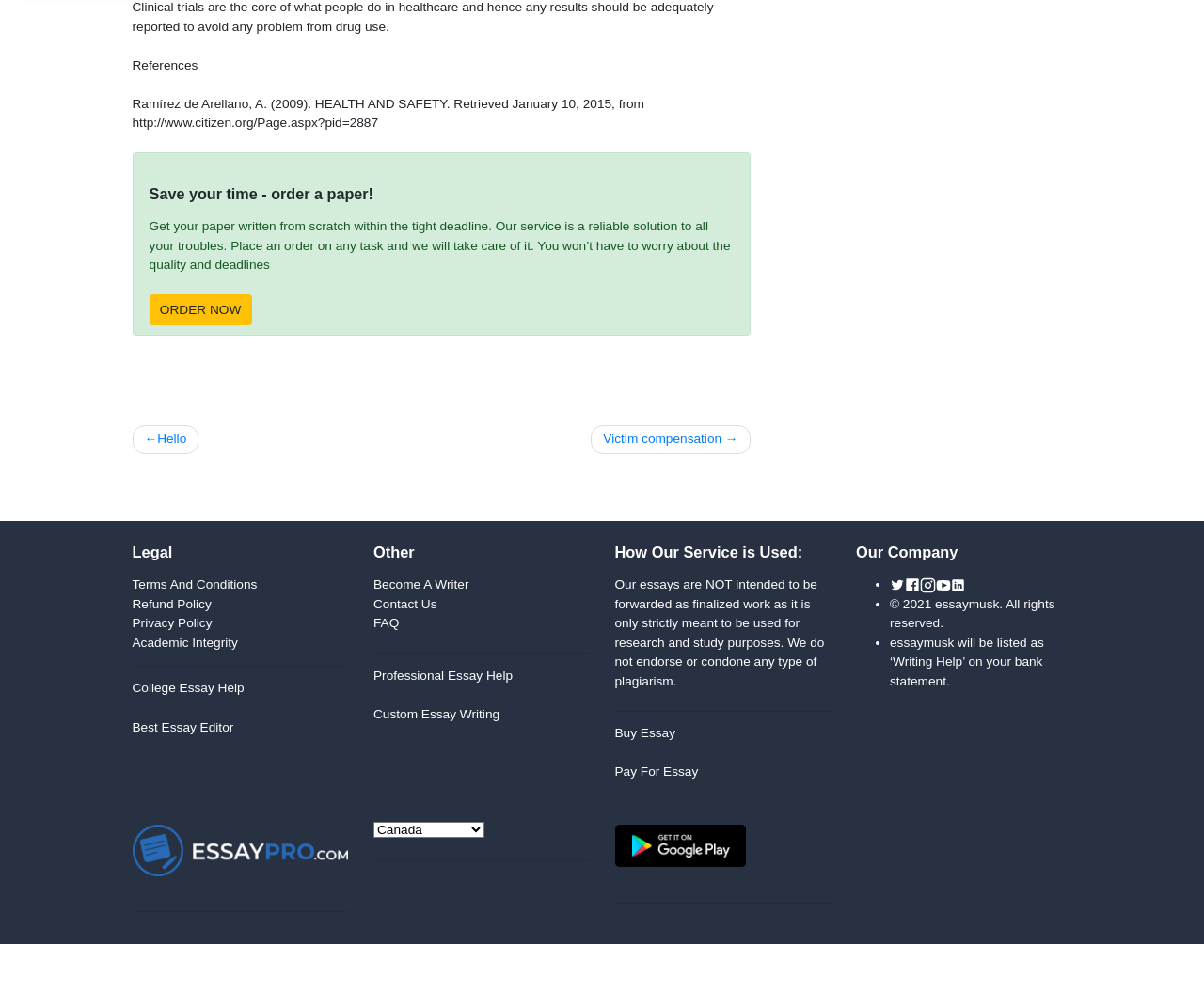Carefully examine the image and provide an in-depth answer to the question: What is the purpose of the 'ORDER NOW' button?

The 'ORDER NOW' button is a call-to-action that allows users to place an order for a paper to be written from scratch, indicating that the service is ready to assist with their needs.